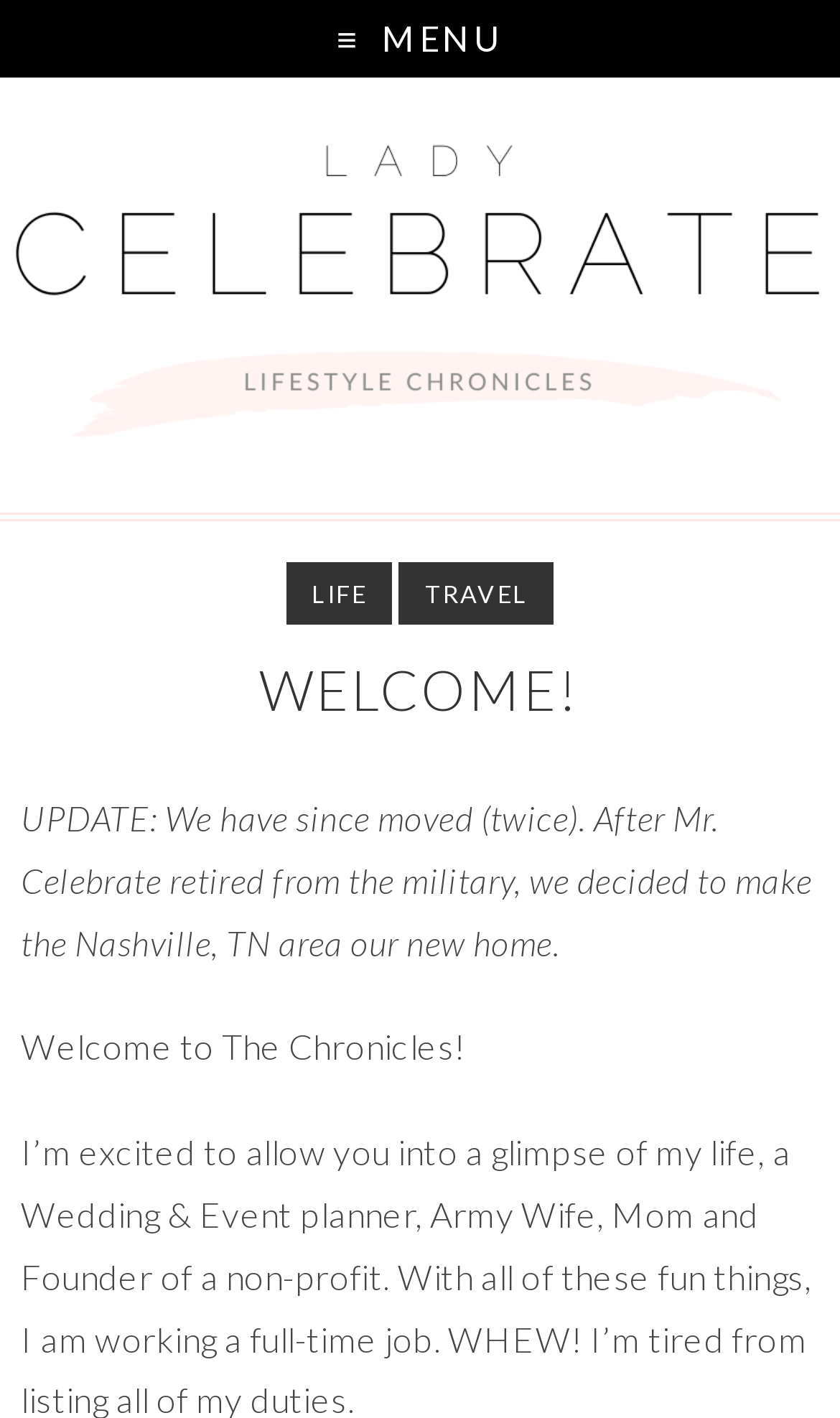What is the name of the website?
Provide a concise answer using a single word or phrase based on the image.

Lady Celebrate